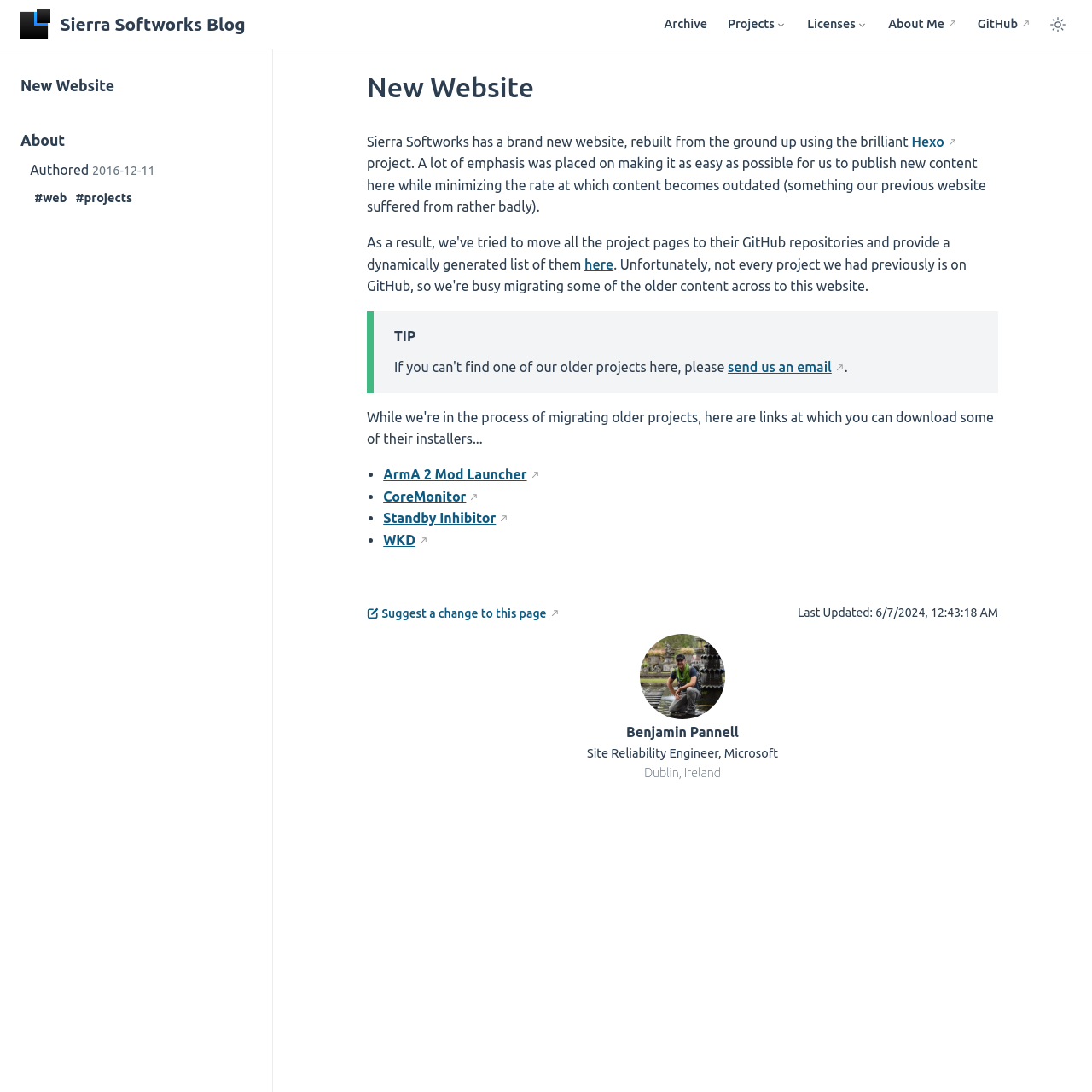What is the name of the blog?
Using the image provided, answer with just one word or phrase.

Sierra Softworks Blog